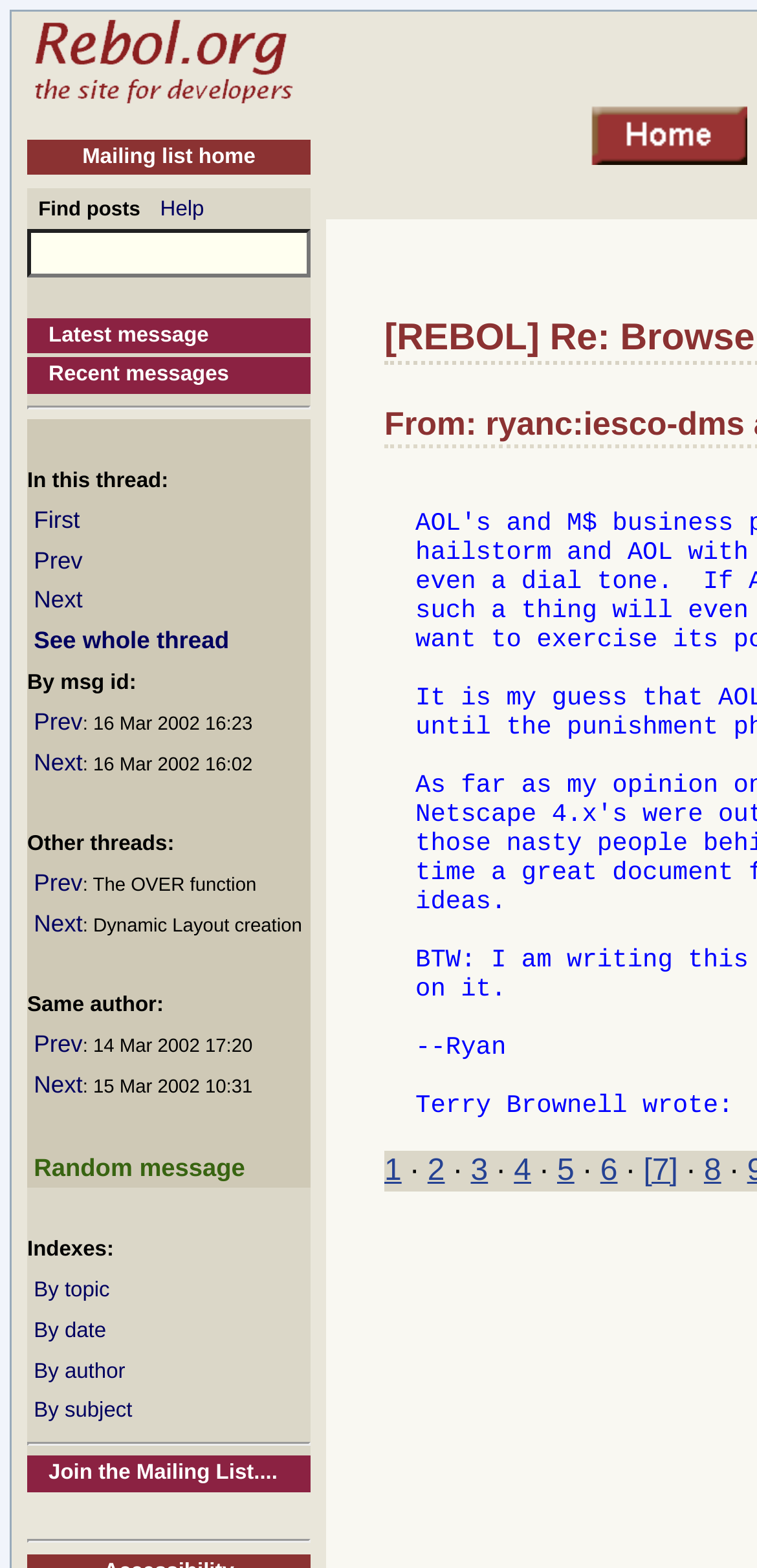What is the 'Random message' link for?
Using the image as a reference, answer with just one word or a short phrase.

Random message